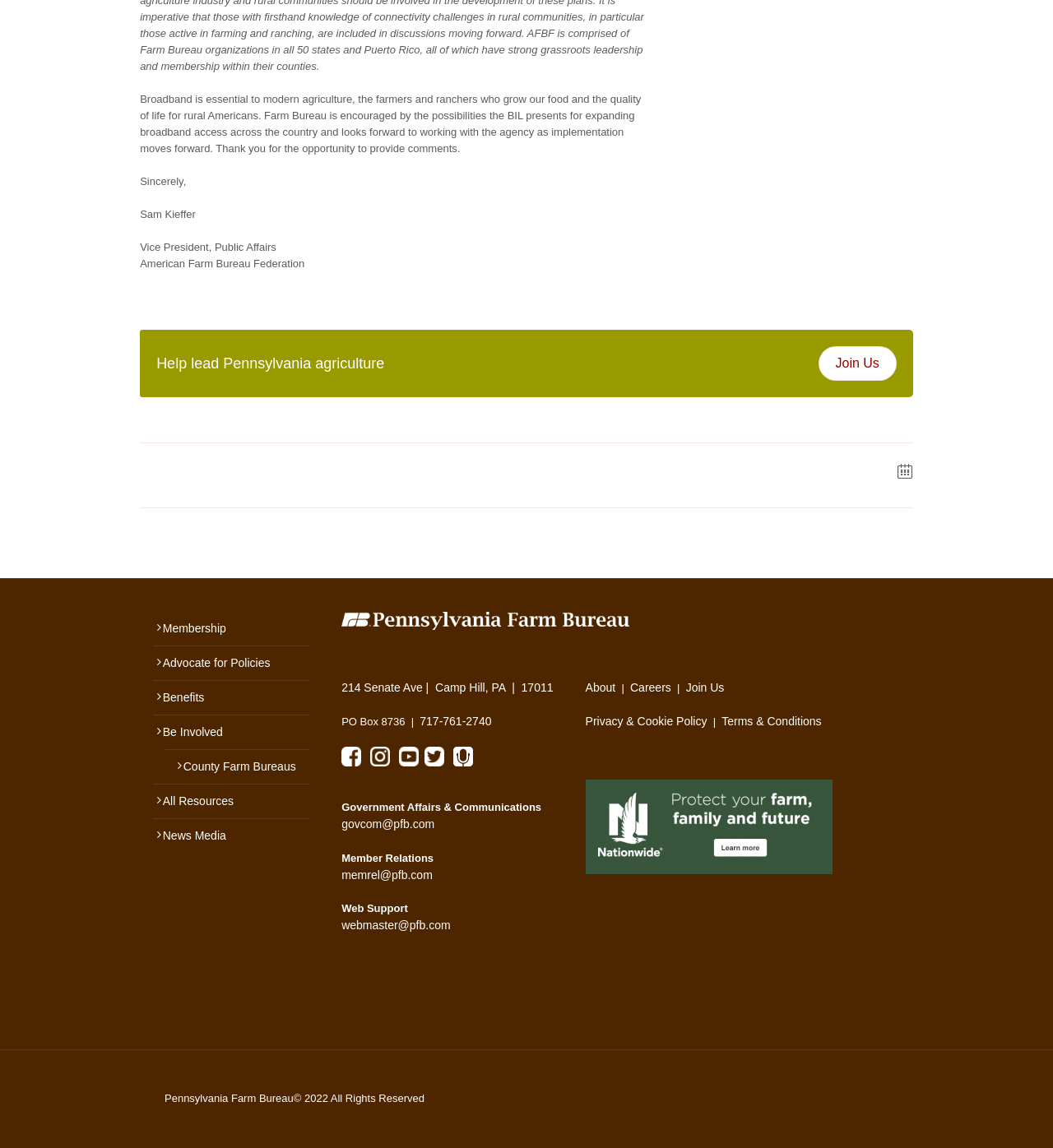Answer the following in one word or a short phrase: 
What is the purpose of the link 'Join Us'?

To join the organization